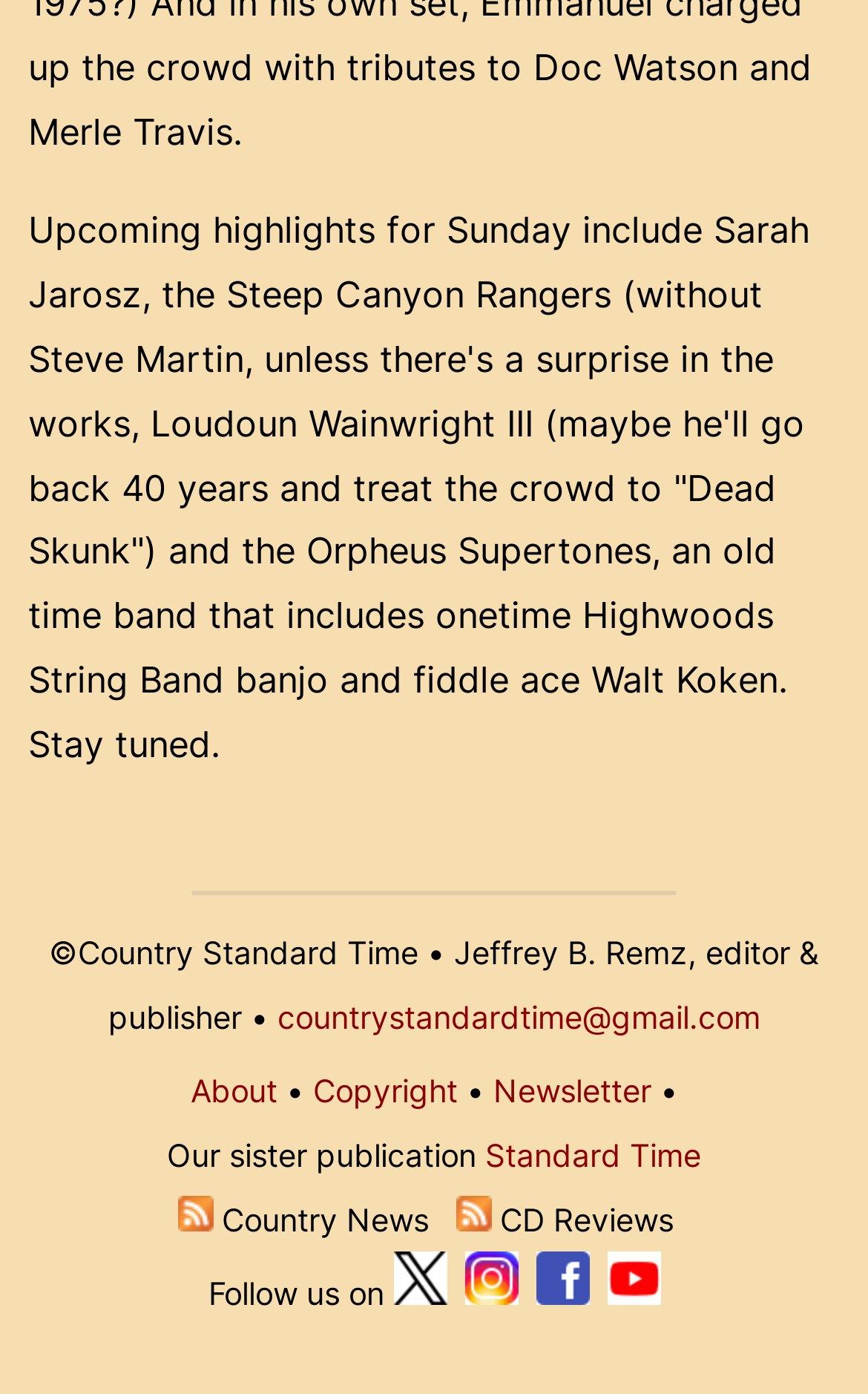Please provide a detailed answer to the question below by examining the image:
What is the name of the sister publication?

I found the name of the sister publication by looking at the link element that contains the text 'Our sister publication', which is followed by a link to 'Standard Time'.